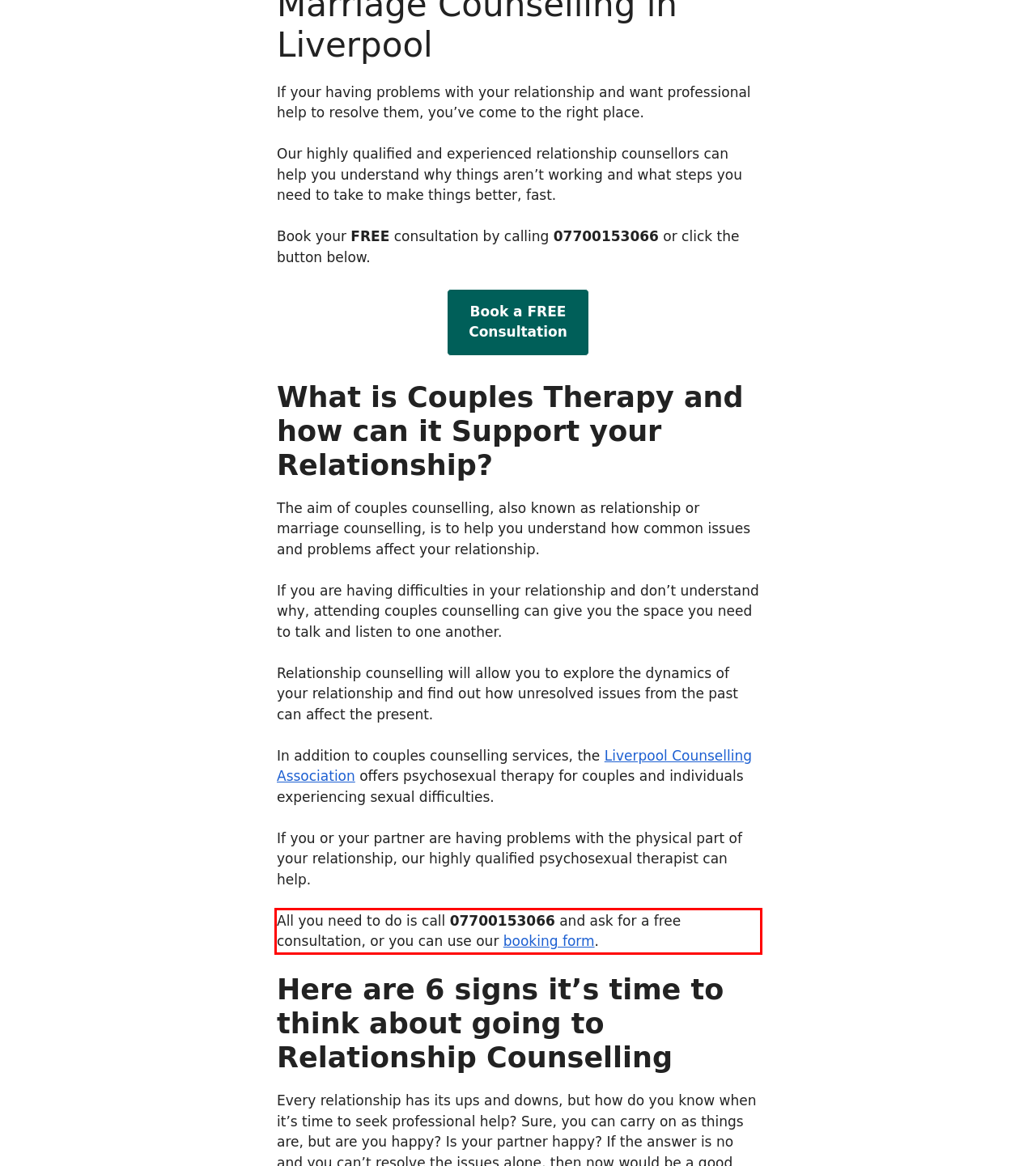Identify the red bounding box in the webpage screenshot and perform OCR to generate the text content enclosed.

All you need to do is call 07700153066 and ask for a free consultation, or you can use our booking form.